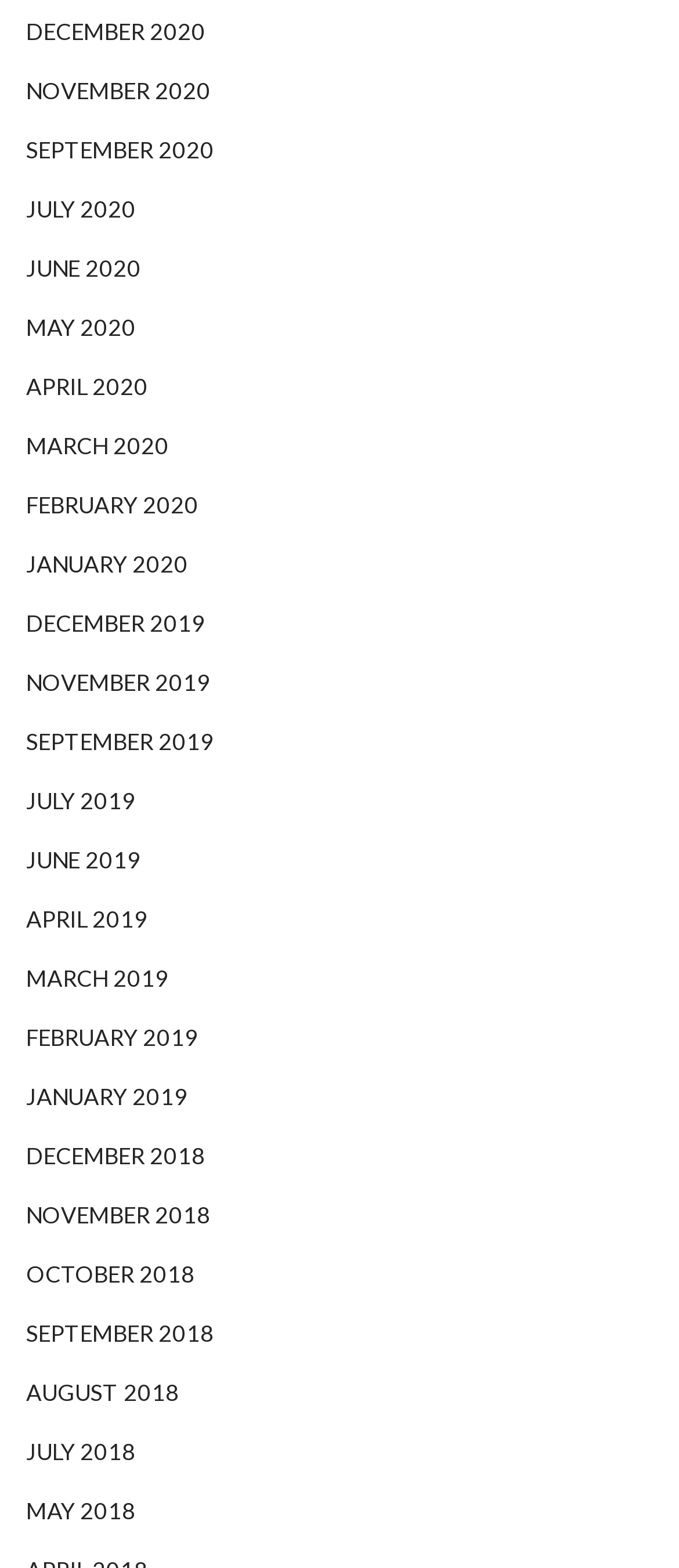Identify the bounding box coordinates for the element you need to click to achieve the following task: "Click on What We Do". Provide the bounding box coordinates as four float numbers between 0 and 1, in the form [left, top, right, bottom].

None